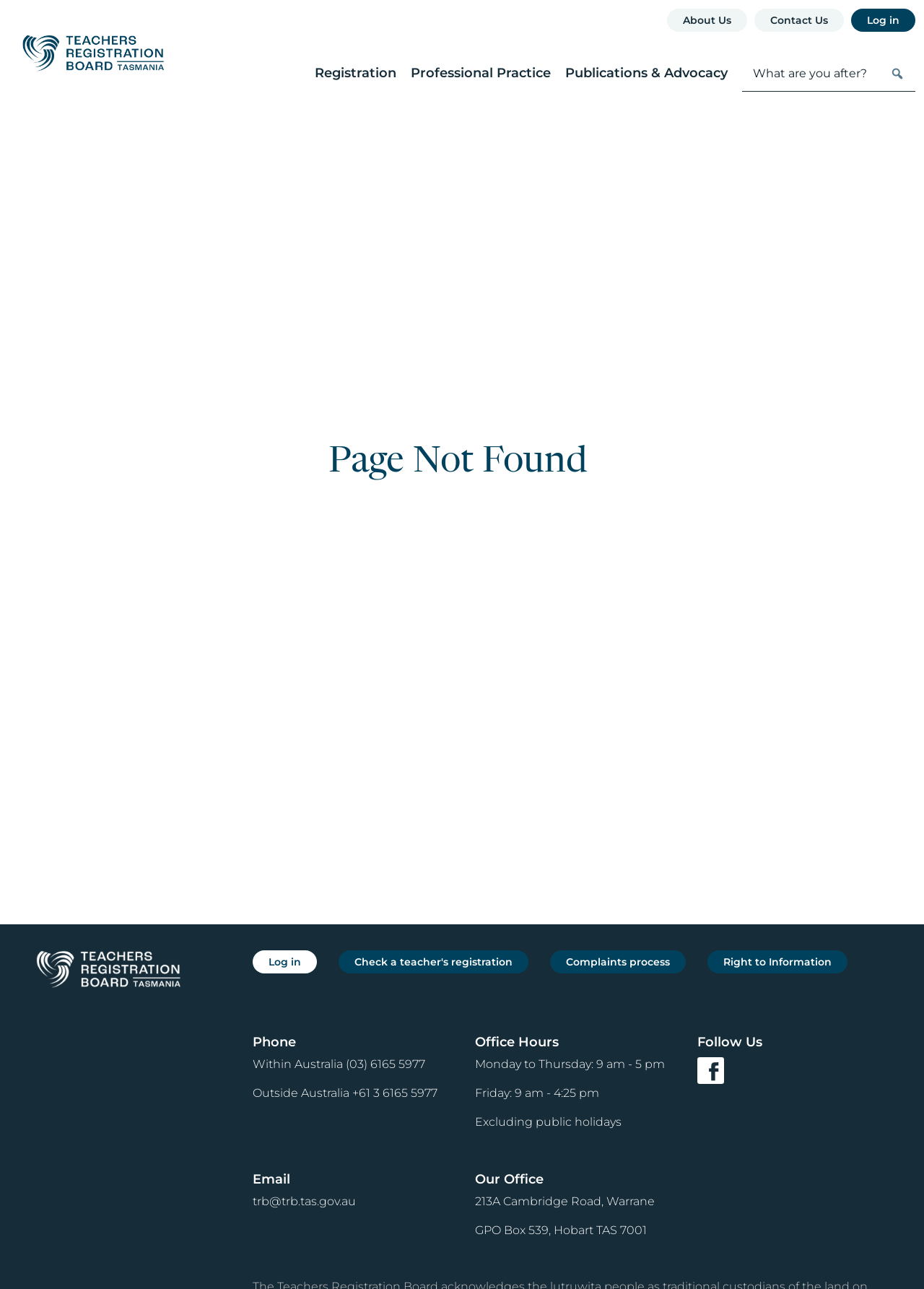Please identify the bounding box coordinates of the clickable area that will allow you to execute the instruction: "Check a teacher's registration".

[0.366, 0.737, 0.572, 0.755]